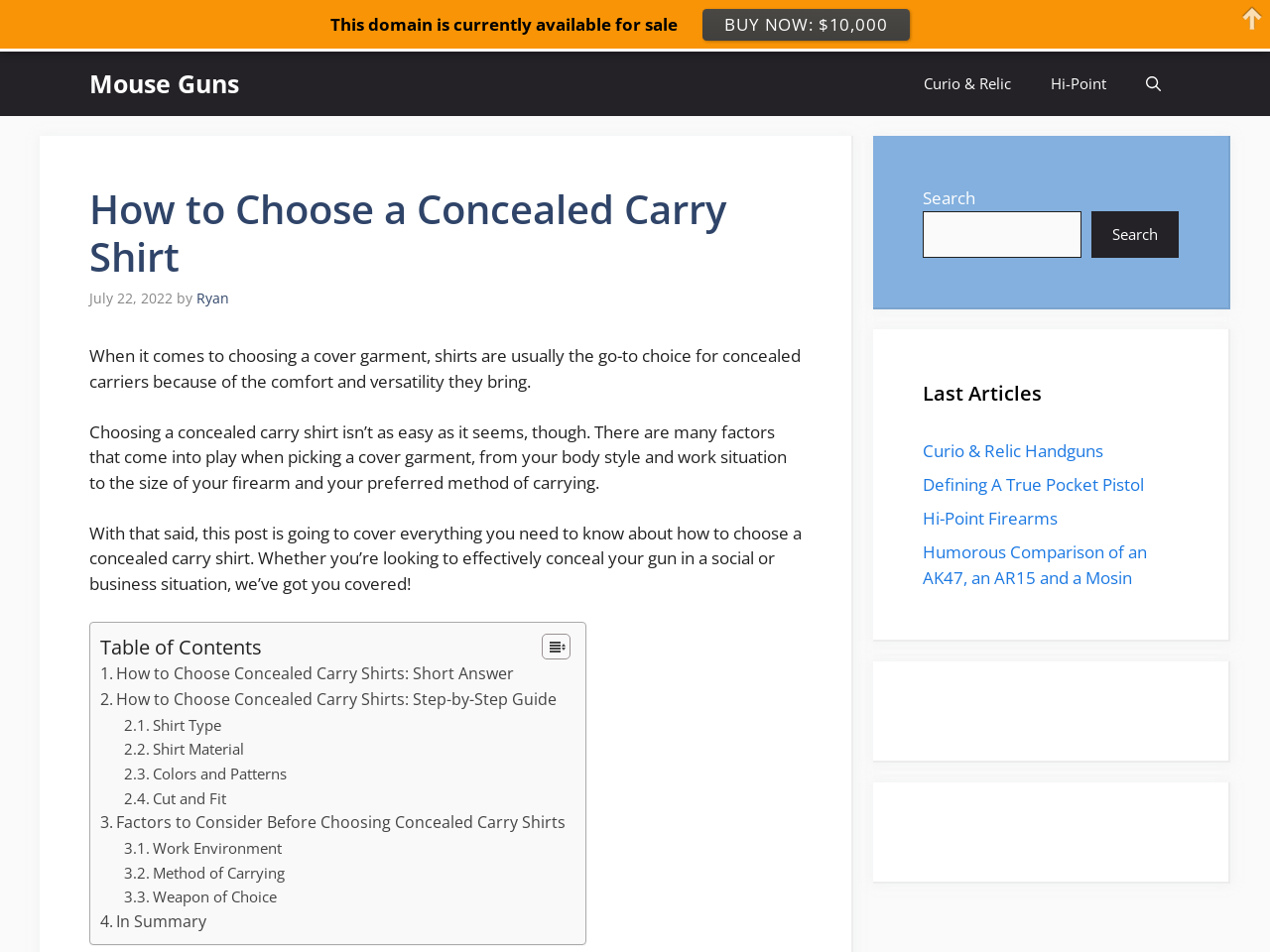Indicate the bounding box coordinates of the element that must be clicked to execute the instruction: "Check the 'Last Articles' section". The coordinates should be given as four float numbers between 0 and 1, i.e., [left, top, right, bottom].

[0.727, 0.398, 0.928, 0.429]